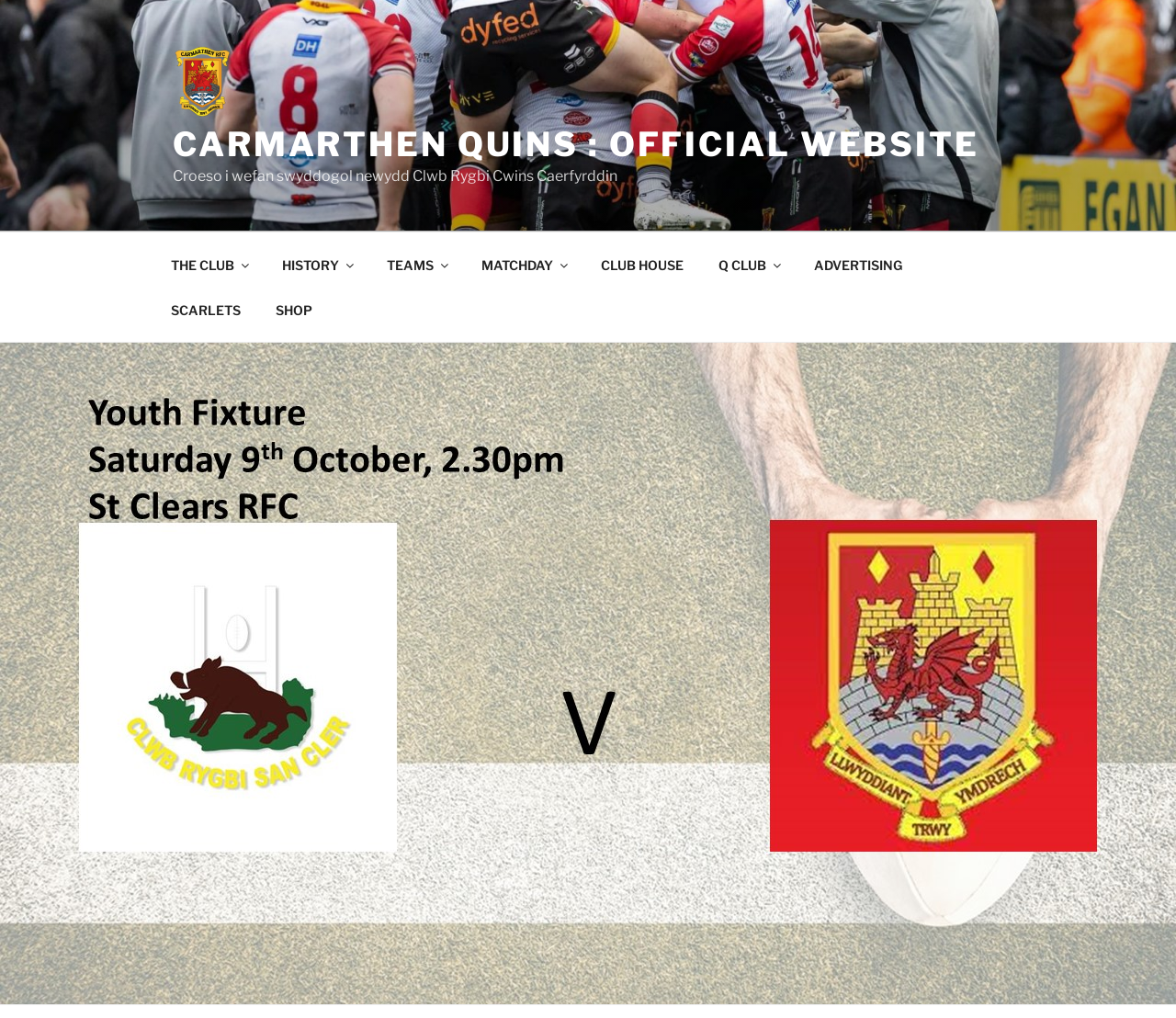Highlight the bounding box coordinates of the element that should be clicked to carry out the following instruction: "visit the club page". The coordinates must be given as four float numbers ranging from 0 to 1, i.e., [left, top, right, bottom].

[0.131, 0.238, 0.223, 0.282]